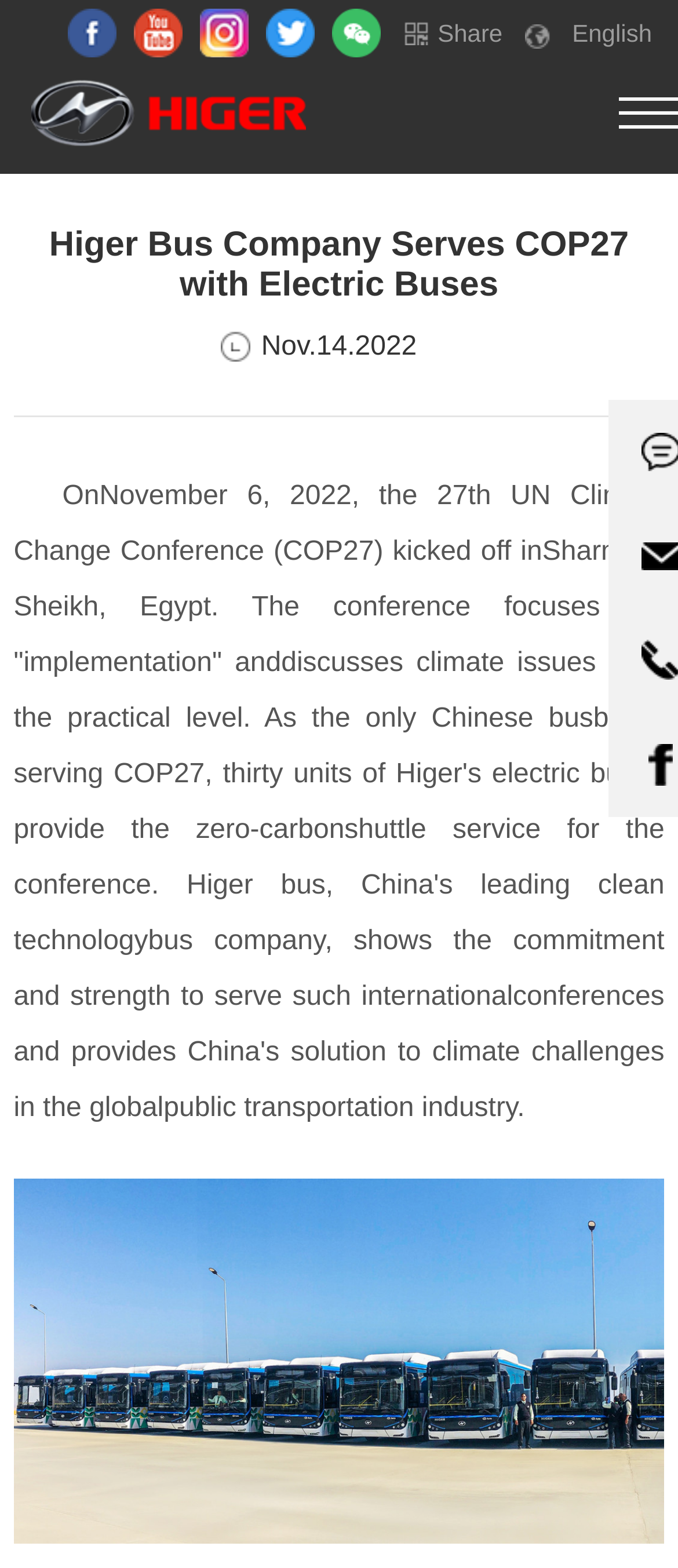What is the topic of the news article on the webpage?
Answer the question with a single word or phrase, referring to the image.

Higer Bus serving COP27